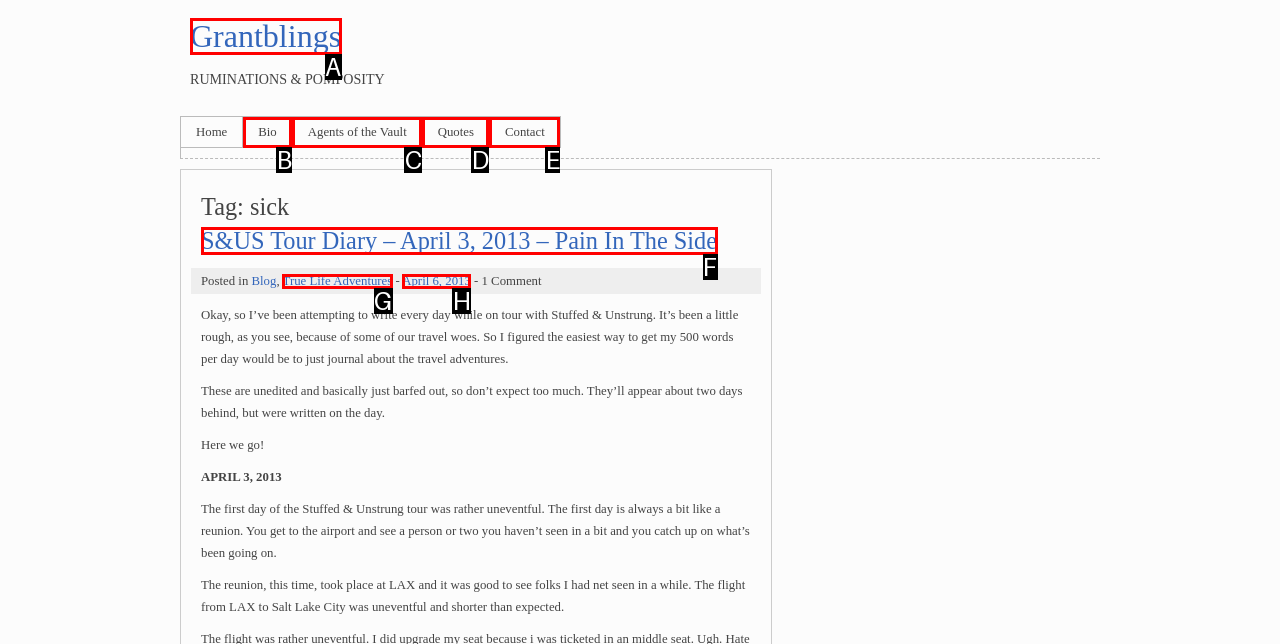Select the HTML element that best fits the description: Grantblings
Respond with the letter of the correct option from the choices given.

A